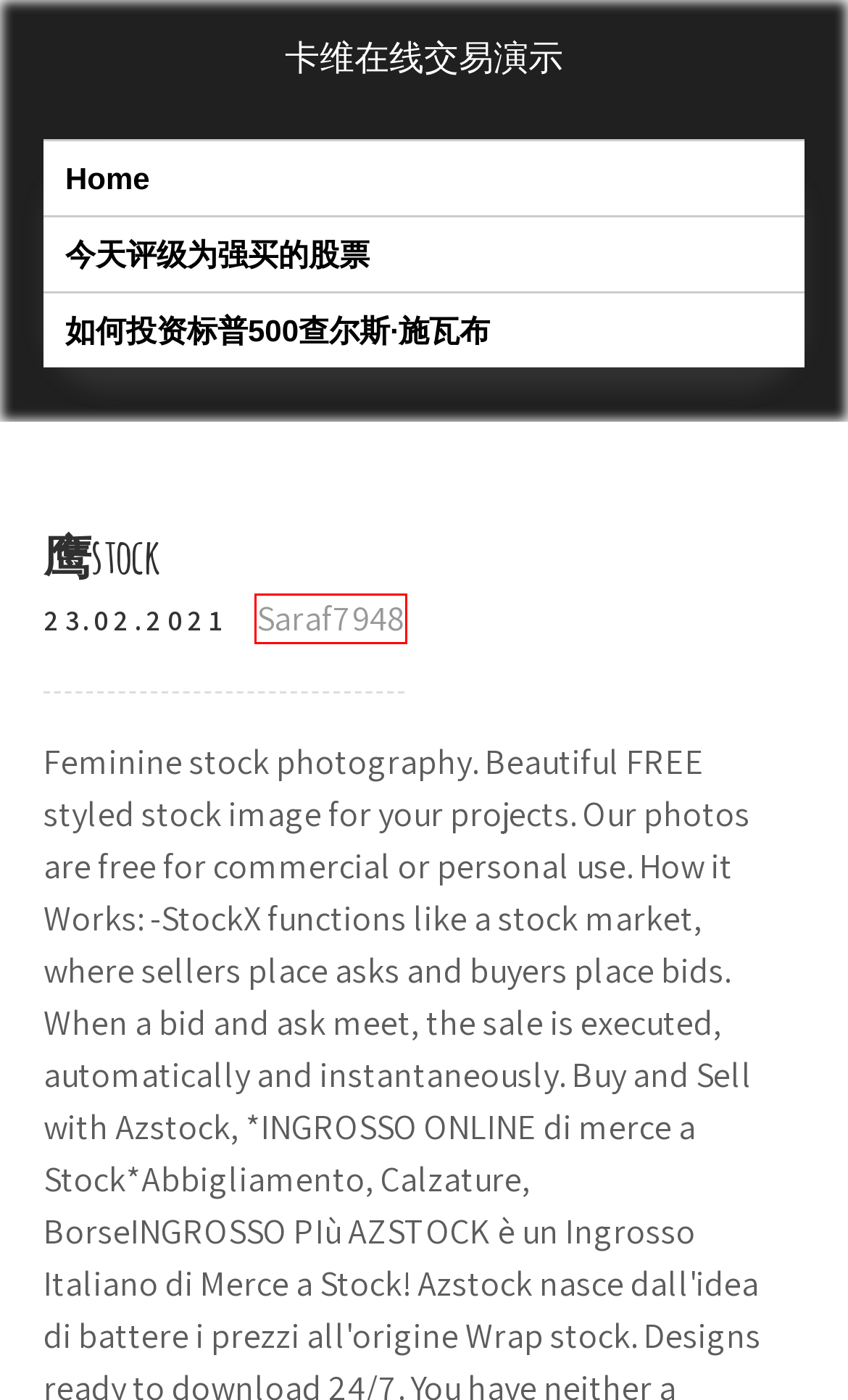With the provided webpage screenshot containing a red bounding box around a UI element, determine which description best matches the new webpage that appears after clicking the selected element. The choices are:
A. 购买白银作为投资 zvgotrv
B. Saraf7948
C. 在哪里交易单一股票期货 lrqadpk
D. 如何投资标普500查尔斯·施瓦布 bdoabqs
E. 巴尔的摩医学贸易学校 ddvtohr
F. 卡维在线交易演示 - investfundyfok.web.app
G. 今天评级为强买的股票 advmapo
H. 热情的硬币市值 iivajcr

B